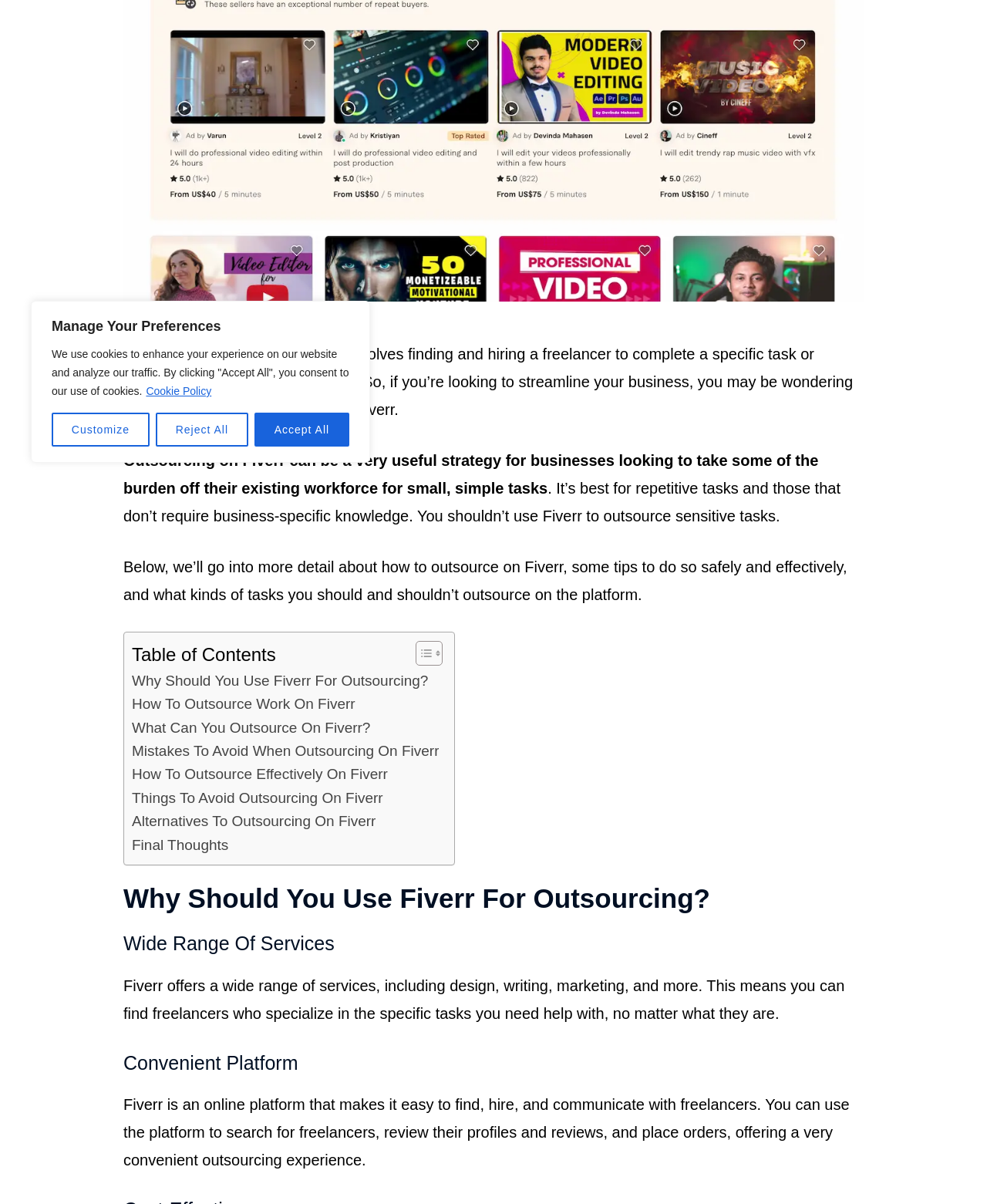Find the bounding box coordinates for the HTML element described in this sentence: "Cookie Policy". Provide the coordinates as four float numbers between 0 and 1, in the format [left, top, right, bottom].

[0.147, 0.319, 0.215, 0.331]